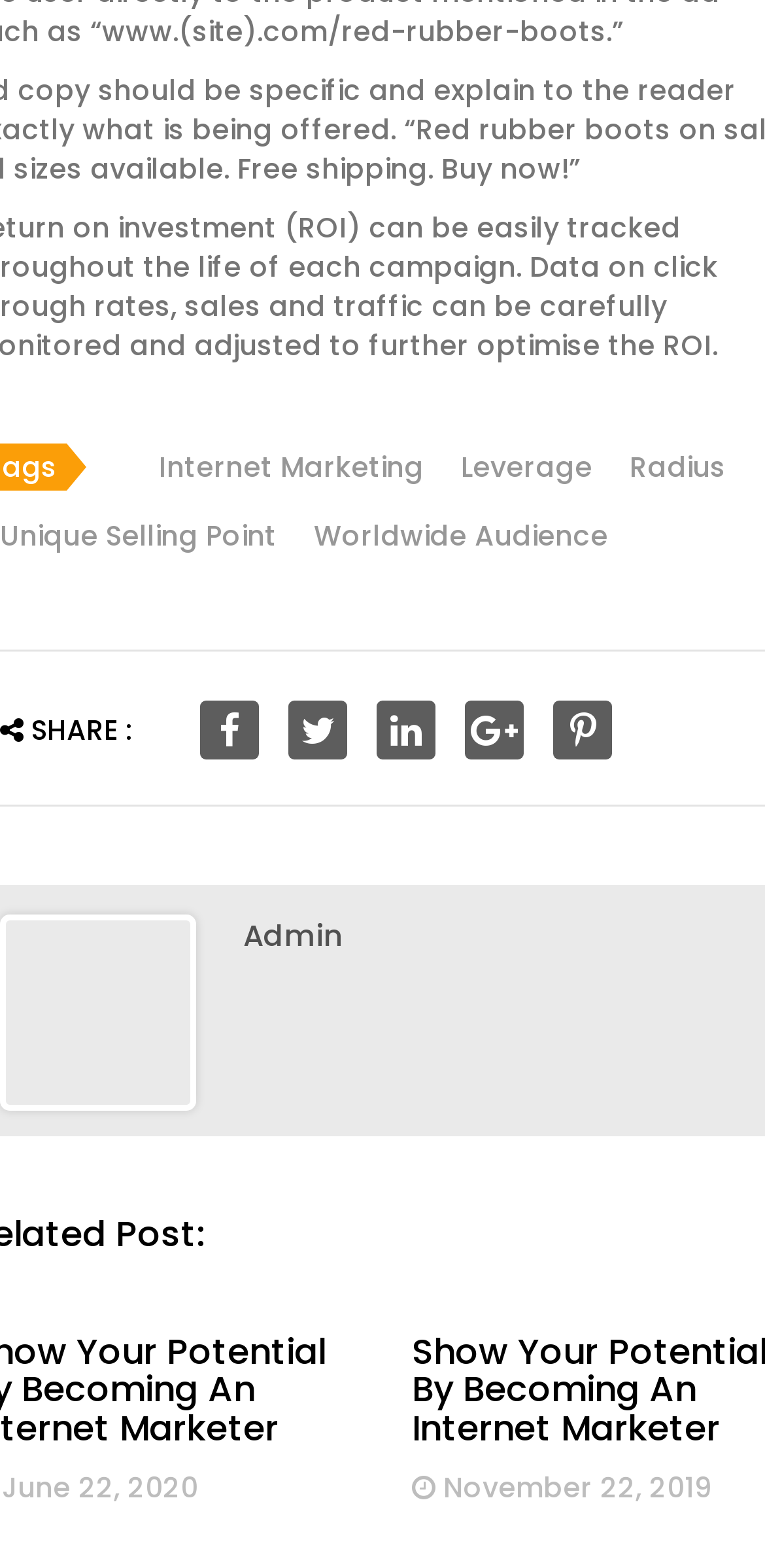What is the role of the 'Admin' link?
Answer the question with a detailed explanation, including all necessary information.

The 'Admin' link is likely a navigation link for administrators or website managers, providing access to backend functionality or management tools.